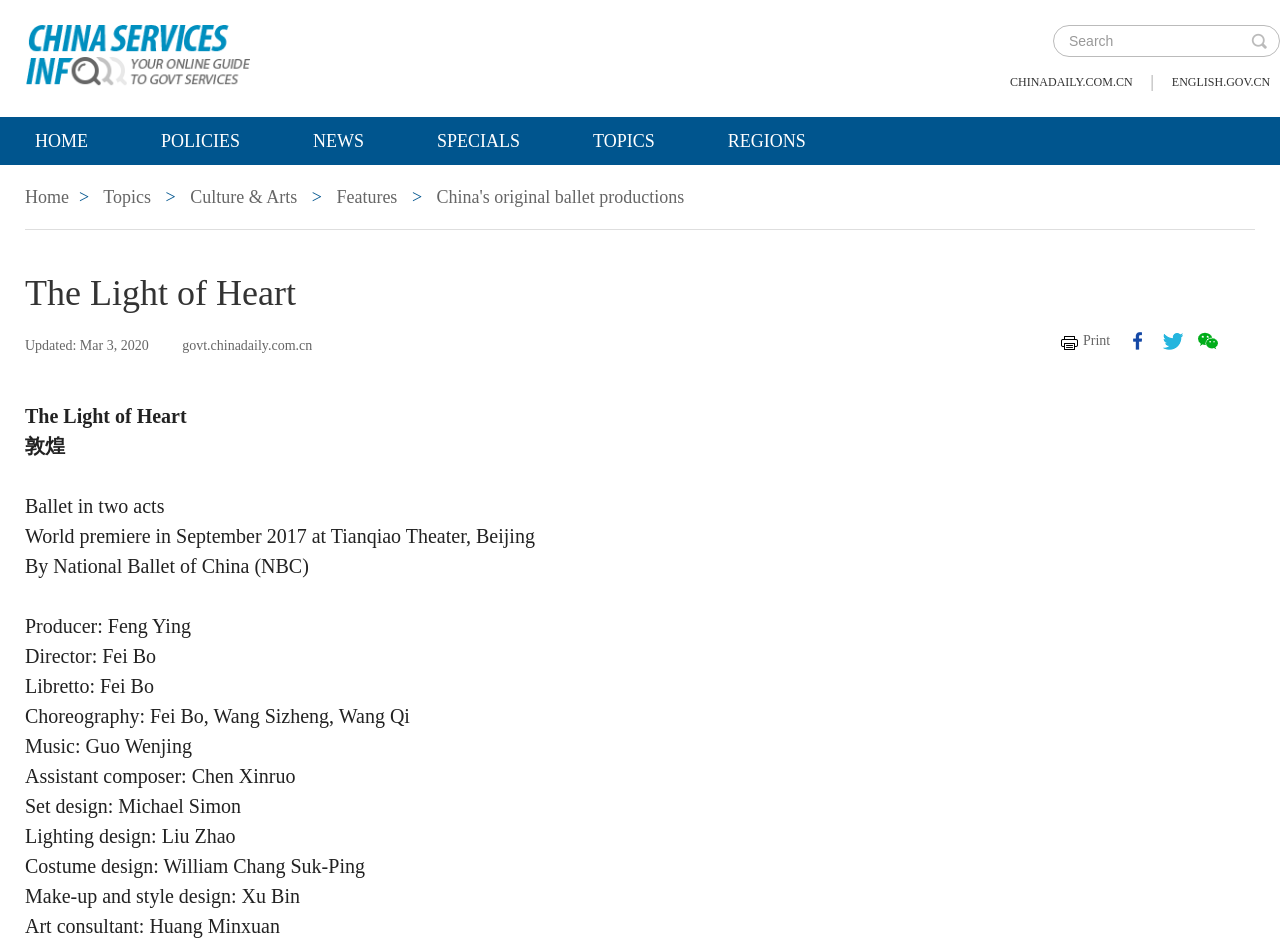Could you indicate the bounding box coordinates of the region to click in order to complete this instruction: "Visit the HOME page".

[0.0, 0.125, 0.096, 0.176]